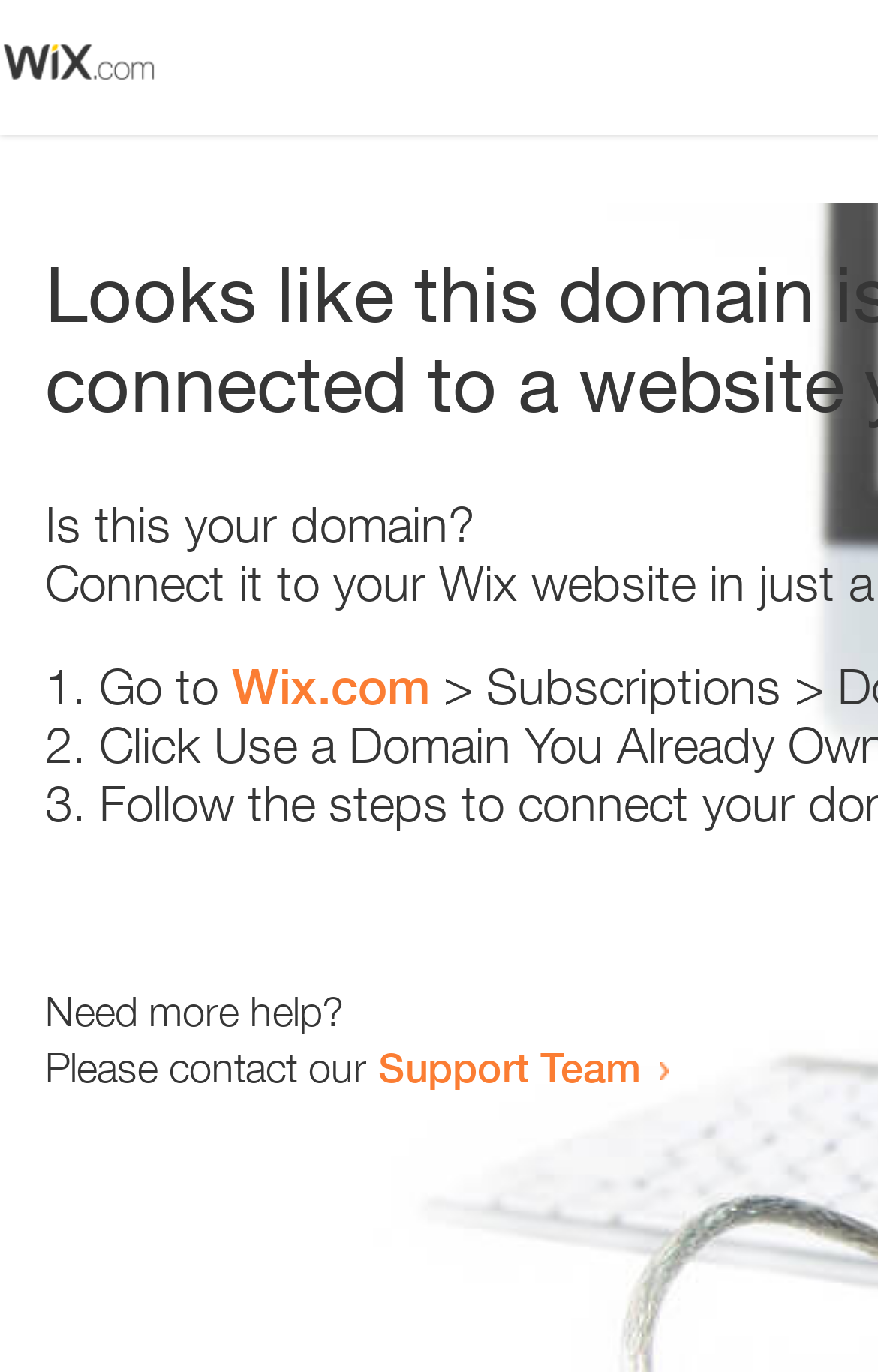Use the details in the image to answer the question thoroughly: 
Who can be contacted for more help?

The webpage contains a link 'Support Team' which suggests that the Support Team can be contacted for more help. This is further supported by the text 'Need more help?' which implies that the Support Team is the point of contact for additional assistance.